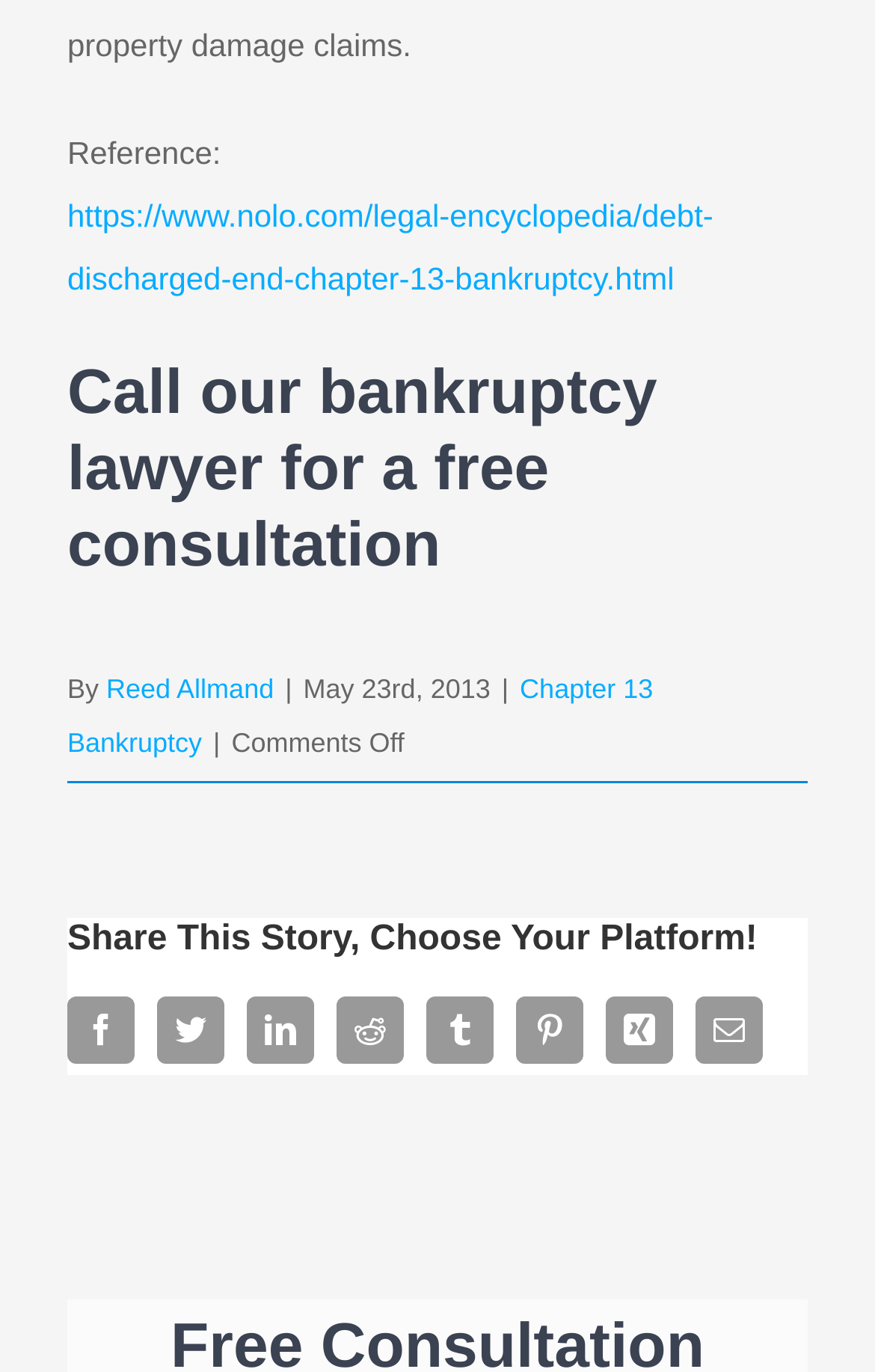Who wrote the article?
Refer to the screenshot and deliver a thorough answer to the question presented.

The author of the article is mentioned in the text 'By Reed Allmand' which is located below the heading 'Call our bankruptcy lawyer for a free consultation'.